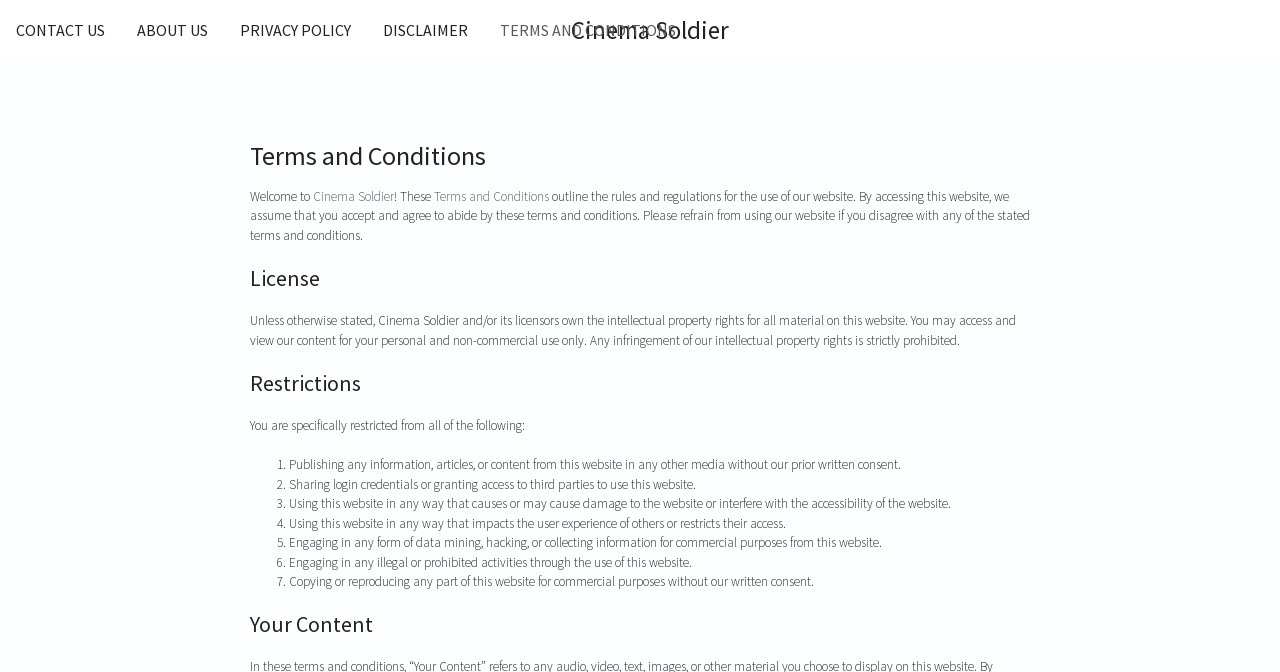Locate the bounding box of the UI element with the following description: "Privacy Policy".

[0.175, 0.0, 0.287, 0.089]